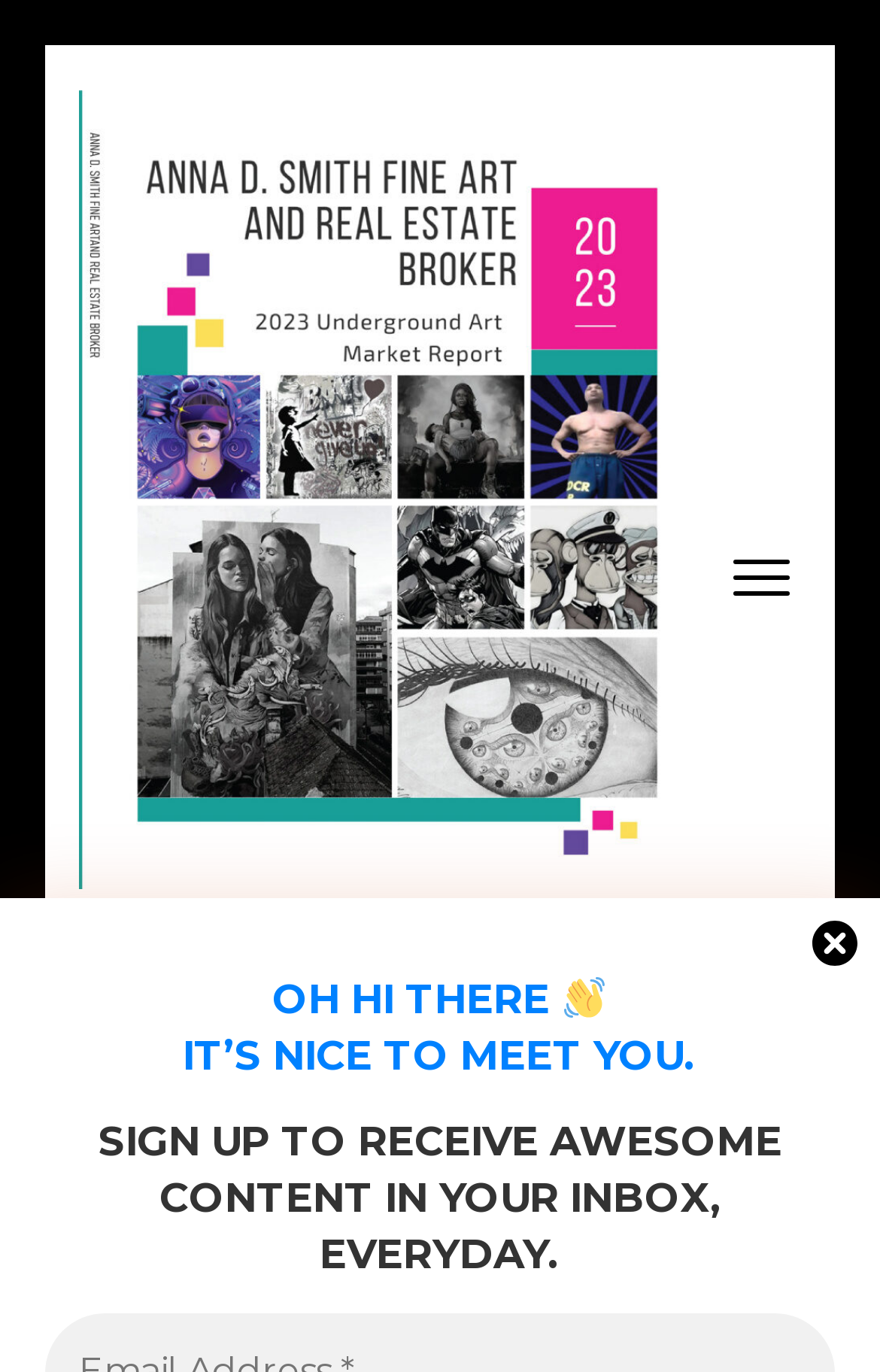Extract the top-level heading from the webpage and provide its text.

‘Solitary Garden’ in Old Lyme is a ‘gesture of hope’ for those incarcerated and their families